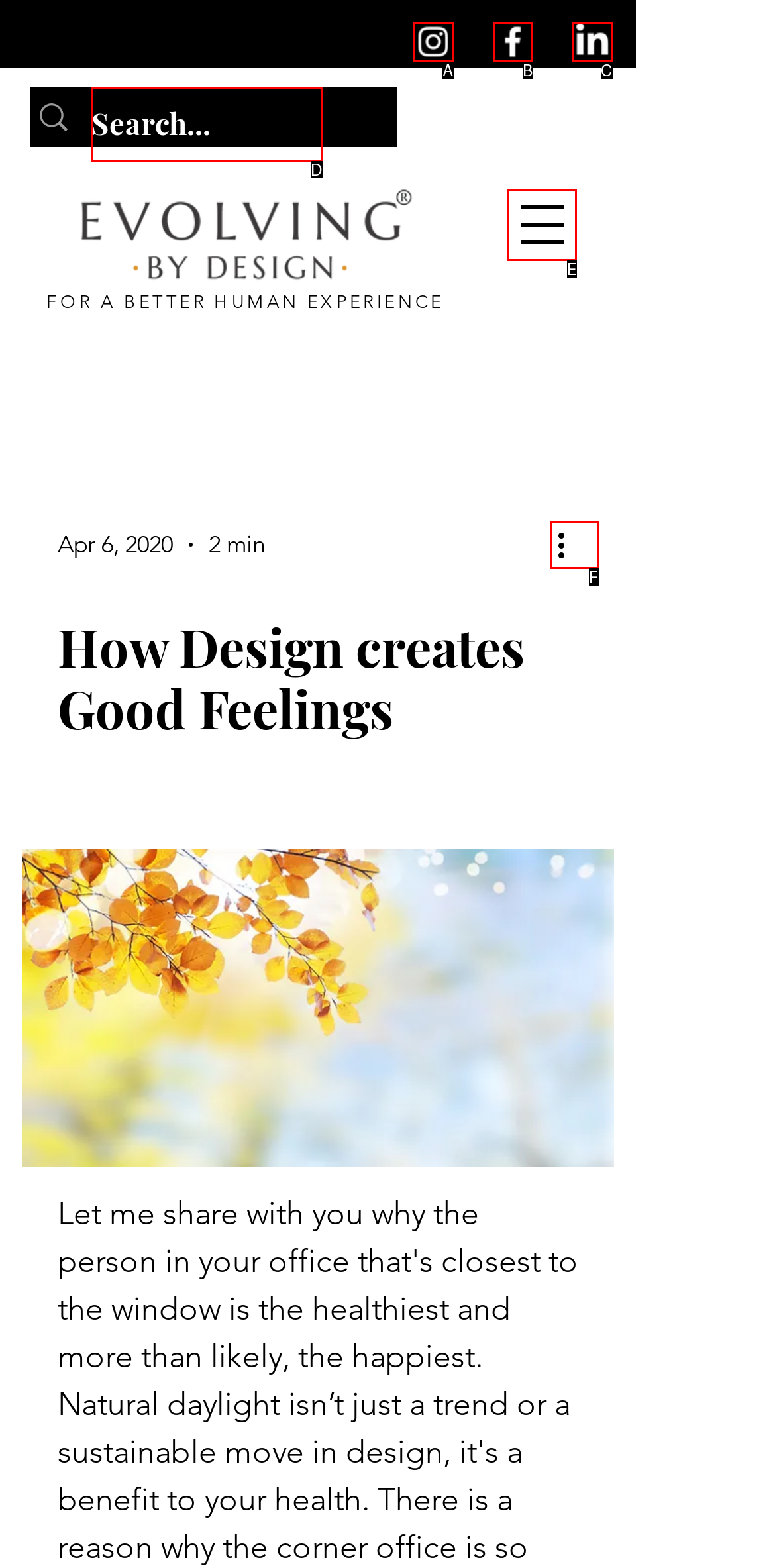Given the description: aria-label="Search..." name="q" placeholder="Search...", identify the matching HTML element. Provide the letter of the correct option.

D